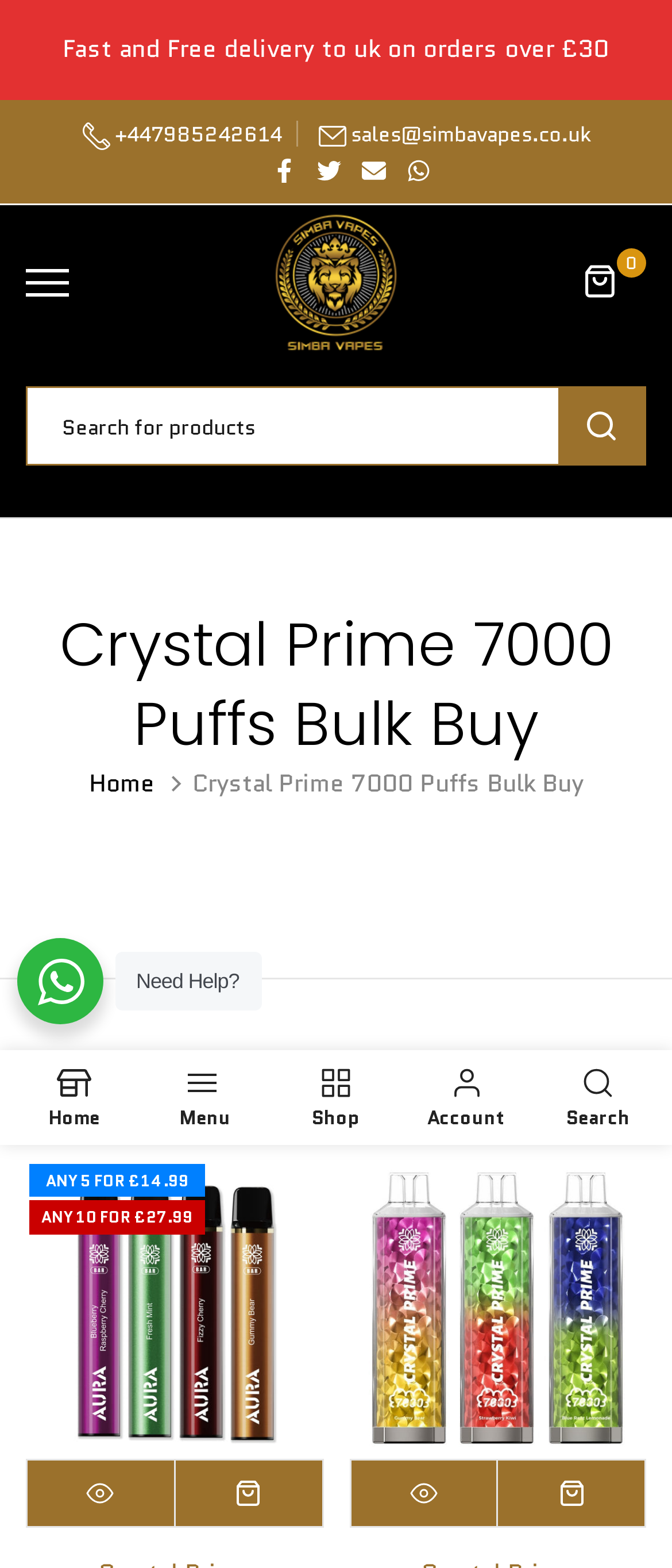Create an elaborate caption that covers all aspects of the webpage.

This webpage is about a vaping product, specifically the Crystal Prime 7000 3D Disposable Vape Puff Device, which is a zero nicotine option with 7000 puffs. The page also mentions the Aura Bar 600.

At the top of the page, there is a notification about fast and free delivery to the UK on orders over £30. Below this, there are two phone numbers and two email addresses, along with social media sharing links. 

The main content of the page is divided into sections. On the left side, there is a navigation menu with links to Home, Shop, Account, and Search. Below this, there is a search bar where users can search for products.

On the right side, there is a section with a heading "Crystal Prime 7000 Puffs Bulk Buy" and a navigation breadcrumb trail showing the current page location. Below this, there are several buttons to filter and sort products.

The main product section displays two products: the Aura Bar 600 Puffs Disposable Vape and the Zero Nicotine Crystal Prime 3D 7000 Disposable Vape Puff Pod. Each product has an image and a link to its details page.

There are also several promotional offers displayed on the page, including "ANY 5 FOR £14.99" and "ANY 10 FOR £27.99". At the bottom of the page, there is a section with links to the website's categories and a "Need Help?" section with contact information.